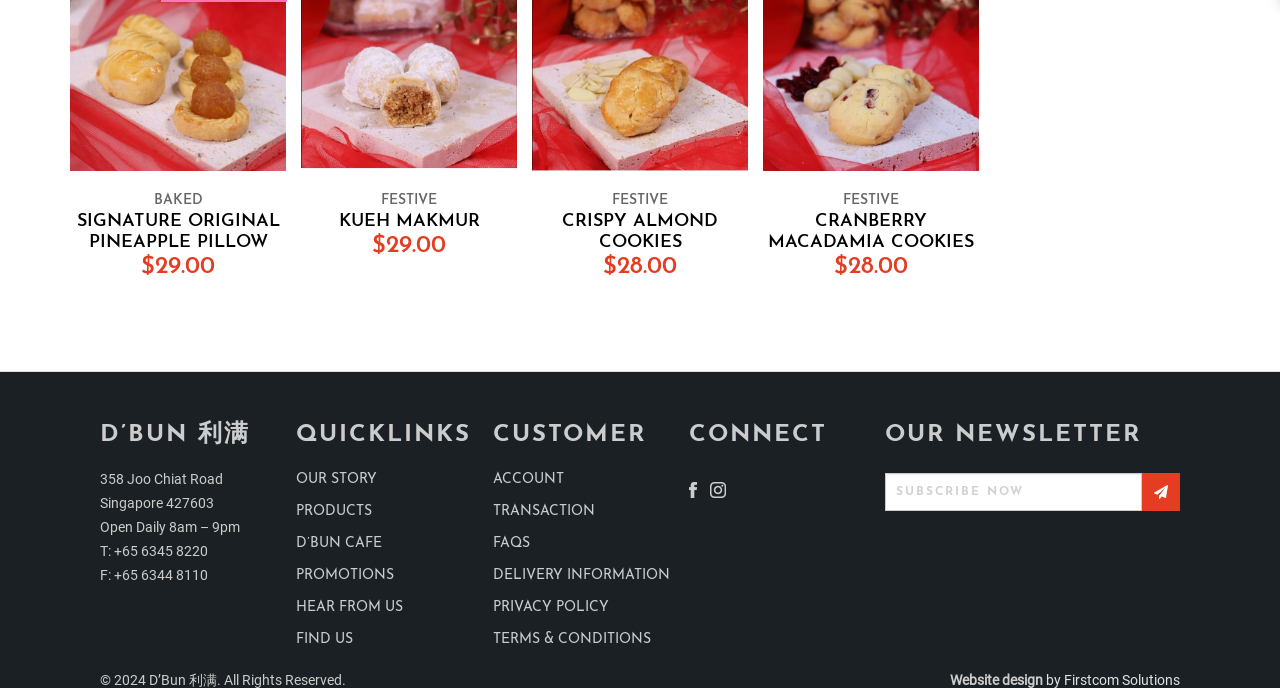Please identify the bounding box coordinates of the area that needs to be clicked to fulfill the following instruction: "Open OUR STORY page."

[0.232, 0.687, 0.295, 0.709]